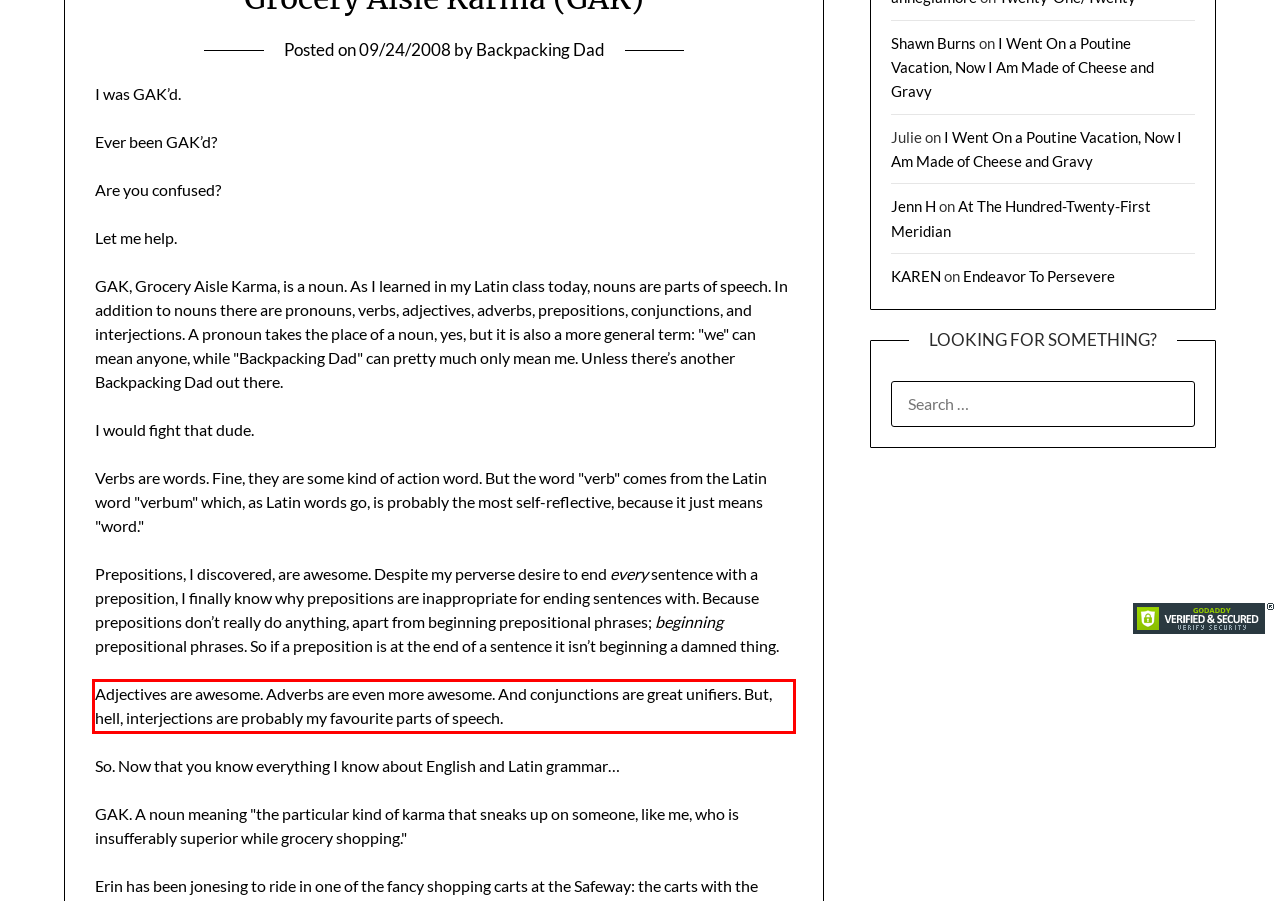Identify the text inside the red bounding box in the provided webpage screenshot and transcribe it.

Adjectives are awesome. Adverbs are even more awesome. And conjunctions are great unifiers. But, hell, interjections are probably my favourite parts of speech.